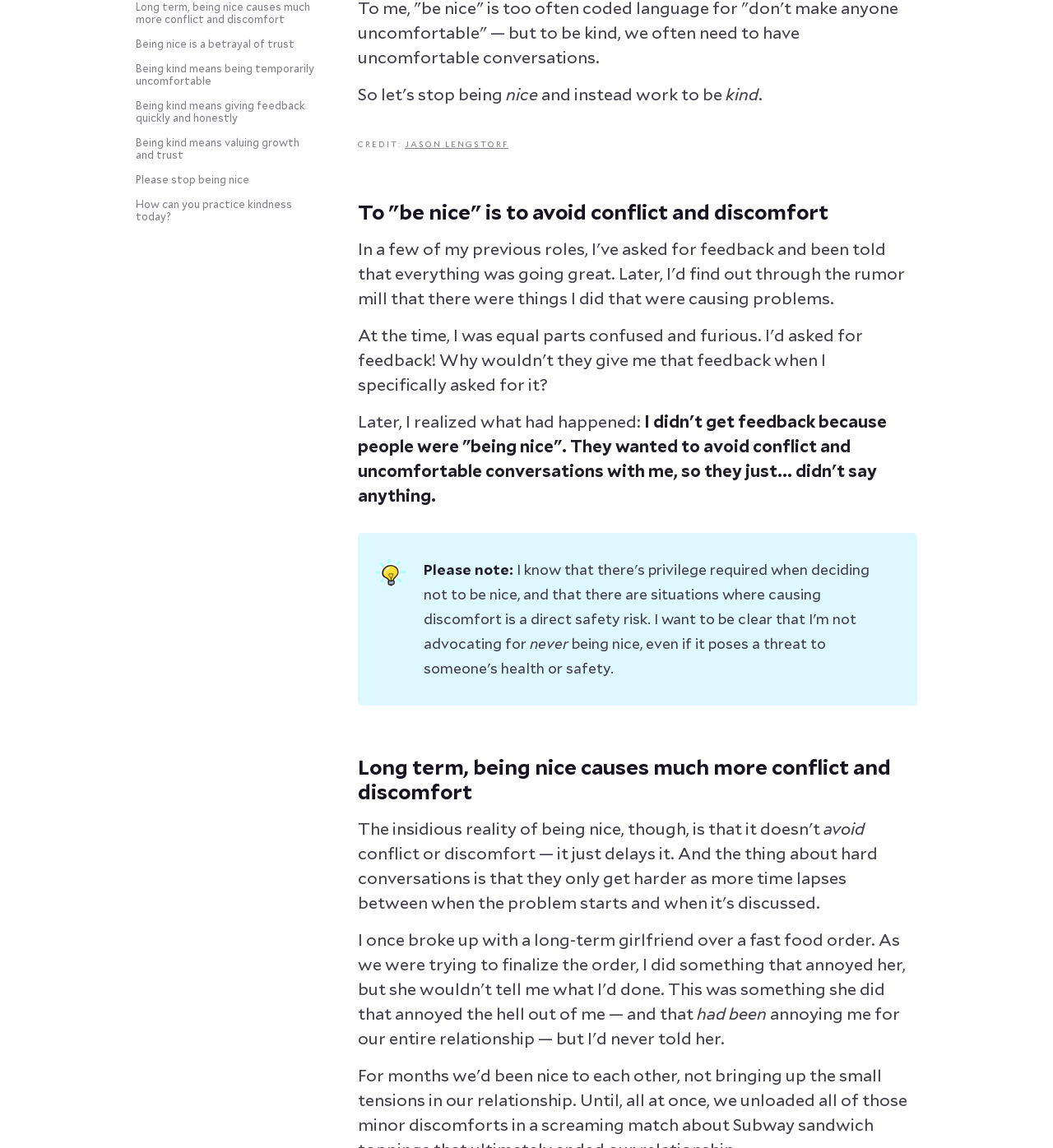From the element description: "Jason Lengstorf", extract the bounding box coordinates of the UI element. The coordinates should be expressed as four float numbers between 0 and 1, in the order [left, top, right, bottom].

[0.384, 0.121, 0.483, 0.129]